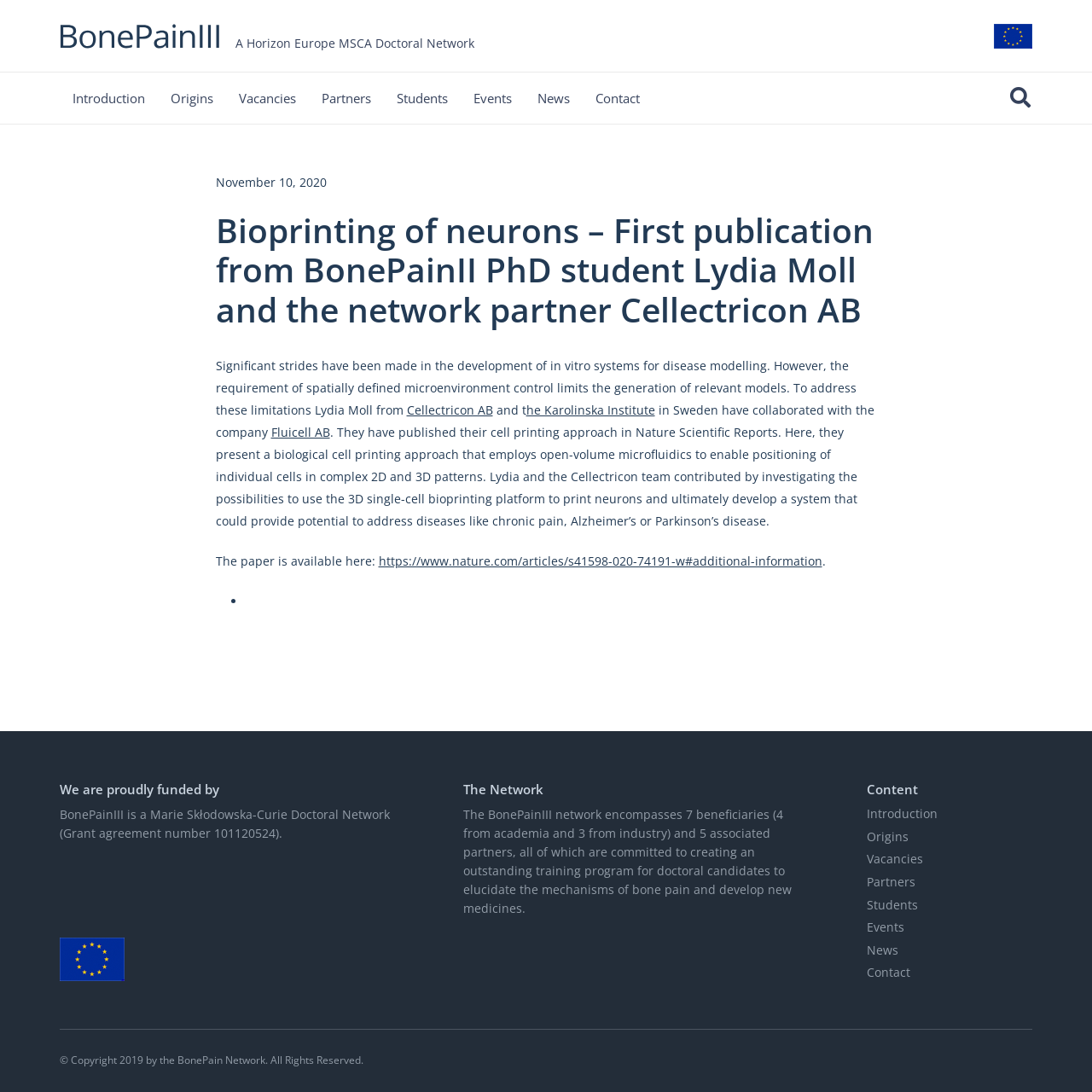What is the name of the PhD student who published a paper?
Answer the question with a thorough and detailed explanation.

I found the answer by reading the main content of the webpage, which mentions 'First publication from BonePainII PhD student Lydia Moll and the network partner Cellectricon AB'.